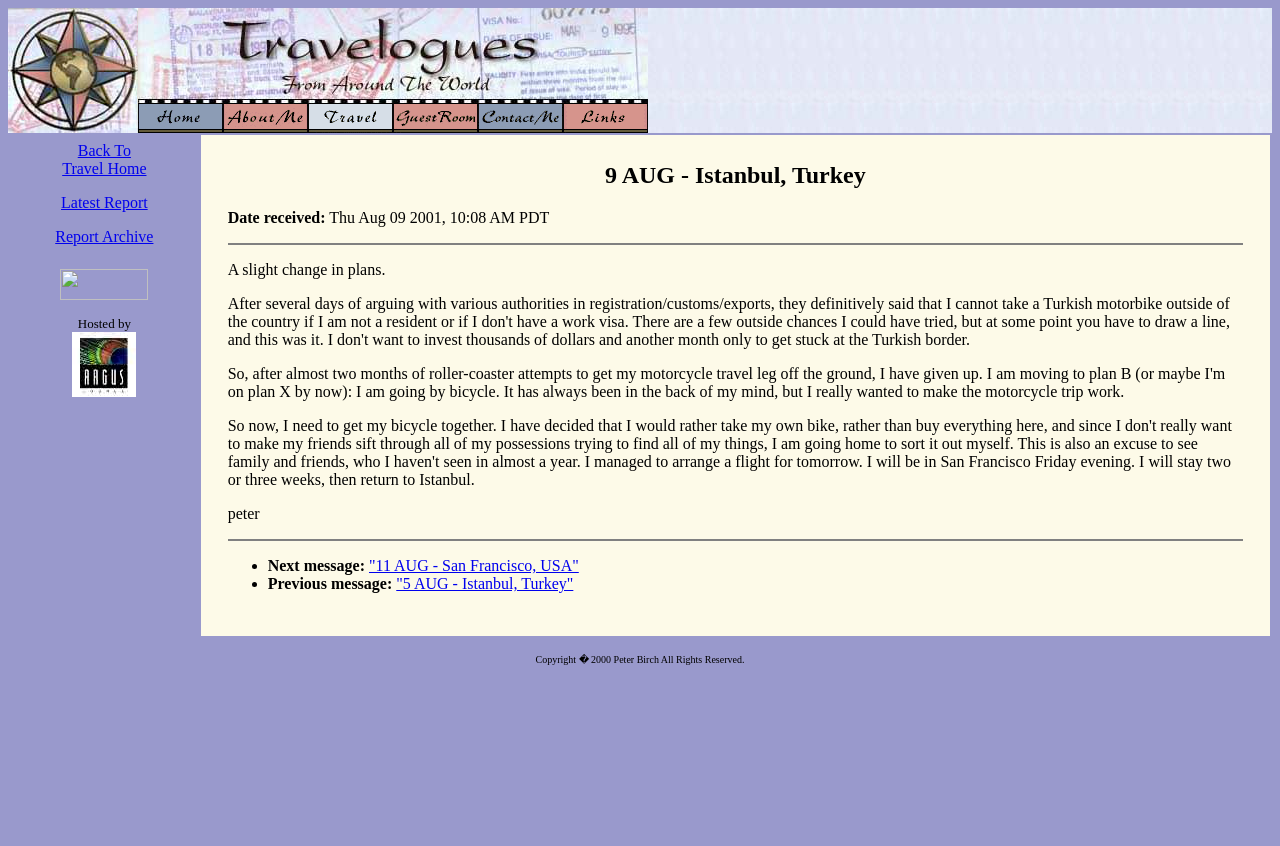Determine the bounding box coordinates of the element's region needed to click to follow the instruction: "Click the 'Next message' link". Provide these coordinates as four float numbers between 0 and 1, formatted as [left, top, right, bottom].

[0.288, 0.658, 0.452, 0.678]